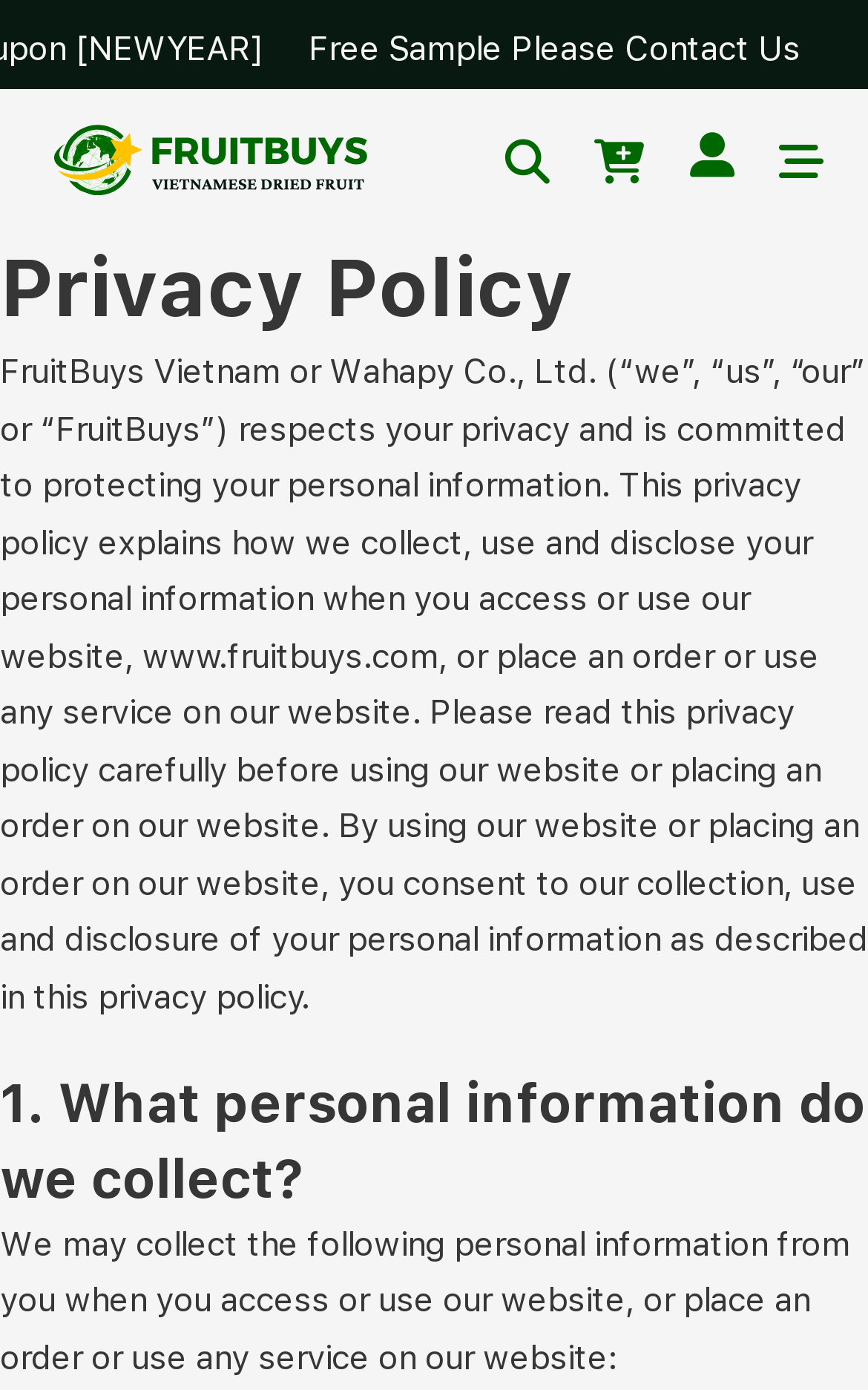Answer the following query concisely with a single word or phrase:
What is the first type of personal information mentioned?

Not specified